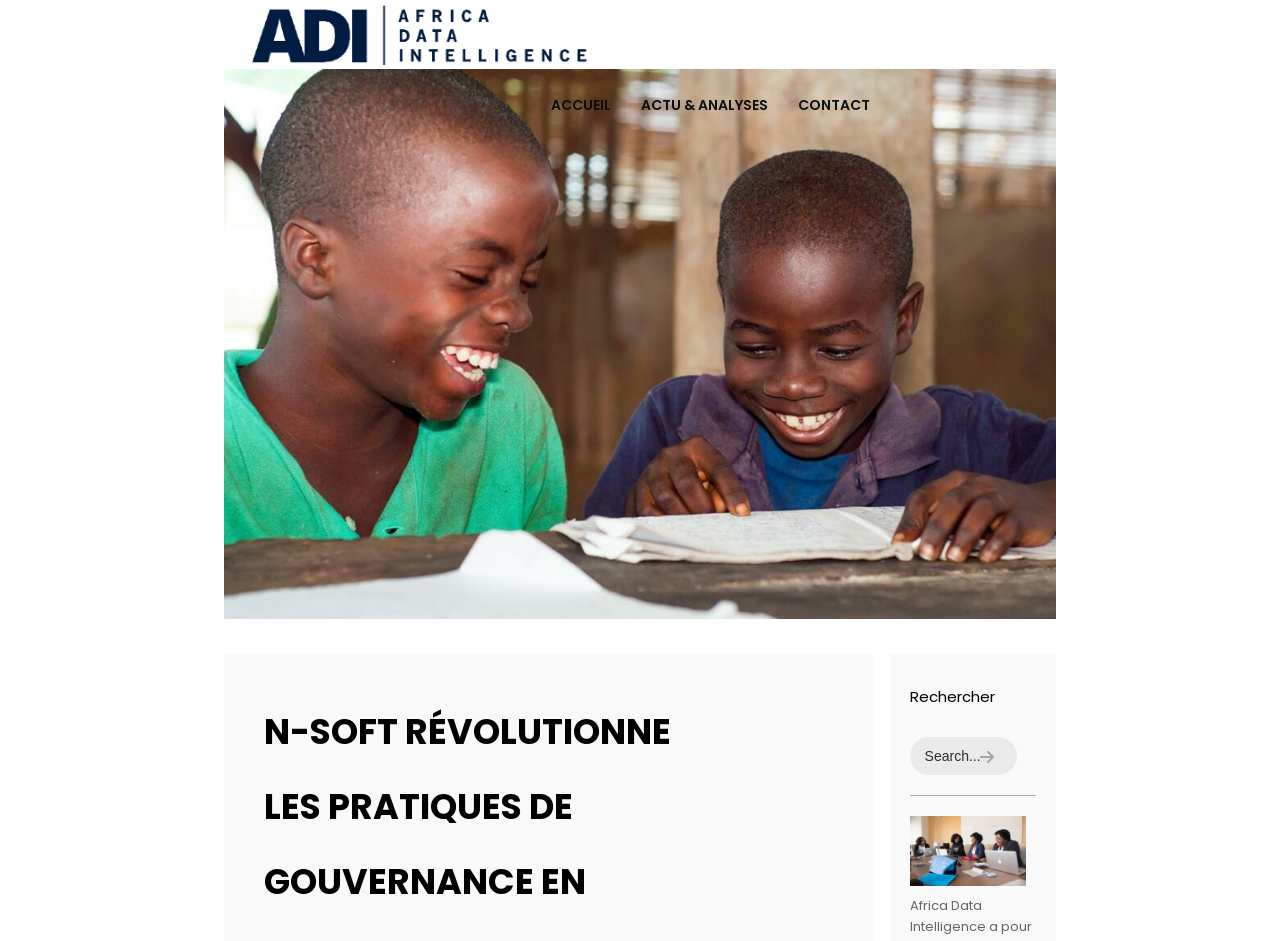What is the first menu item?
Using the image as a reference, answer the question with a short word or phrase.

ACCUEIL